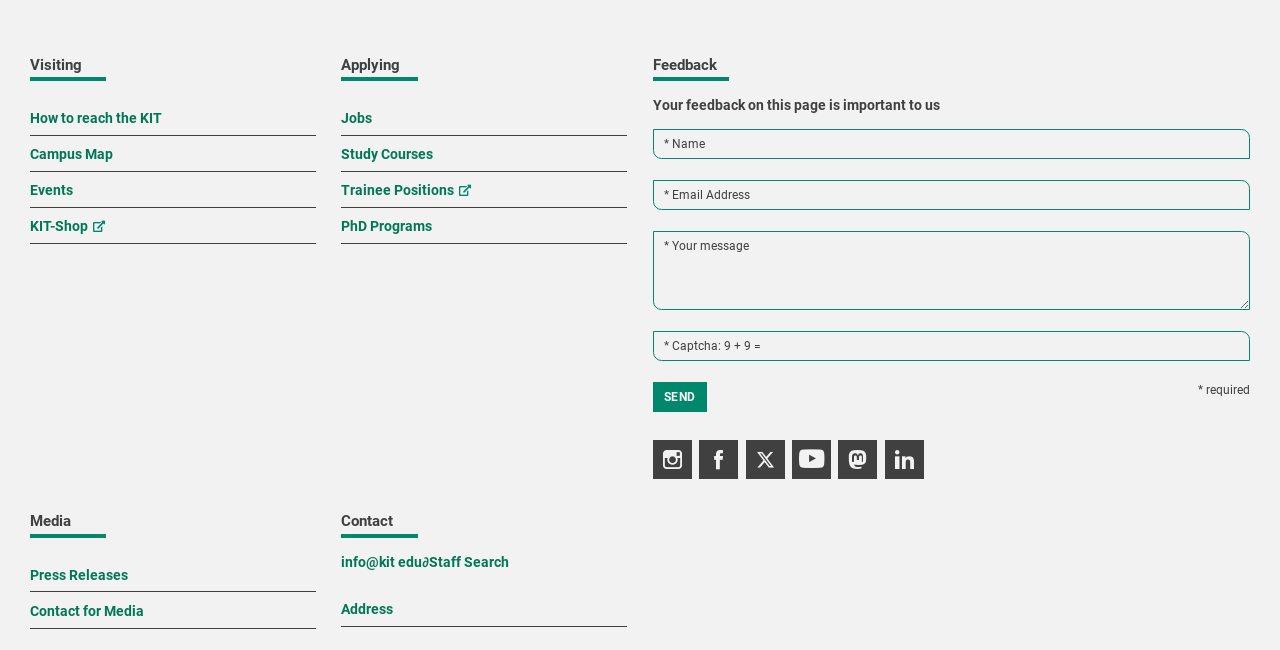Determine the bounding box coordinates for the HTML element described here: "Press Releases".

[0.023, 0.87, 0.1, 0.899]